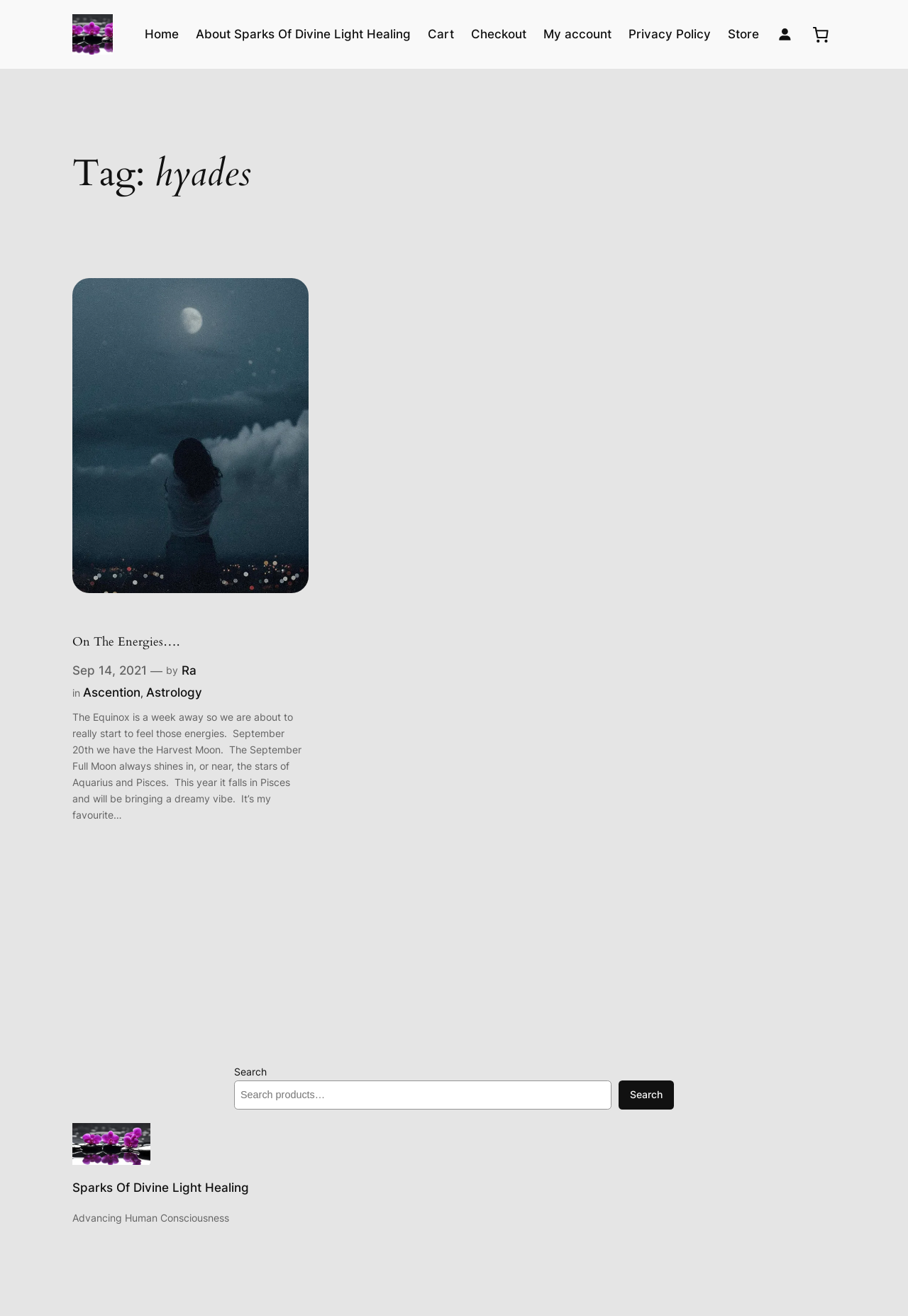What is the title of the first article?
Respond to the question with a single word or phrase according to the image.

On The Energies…